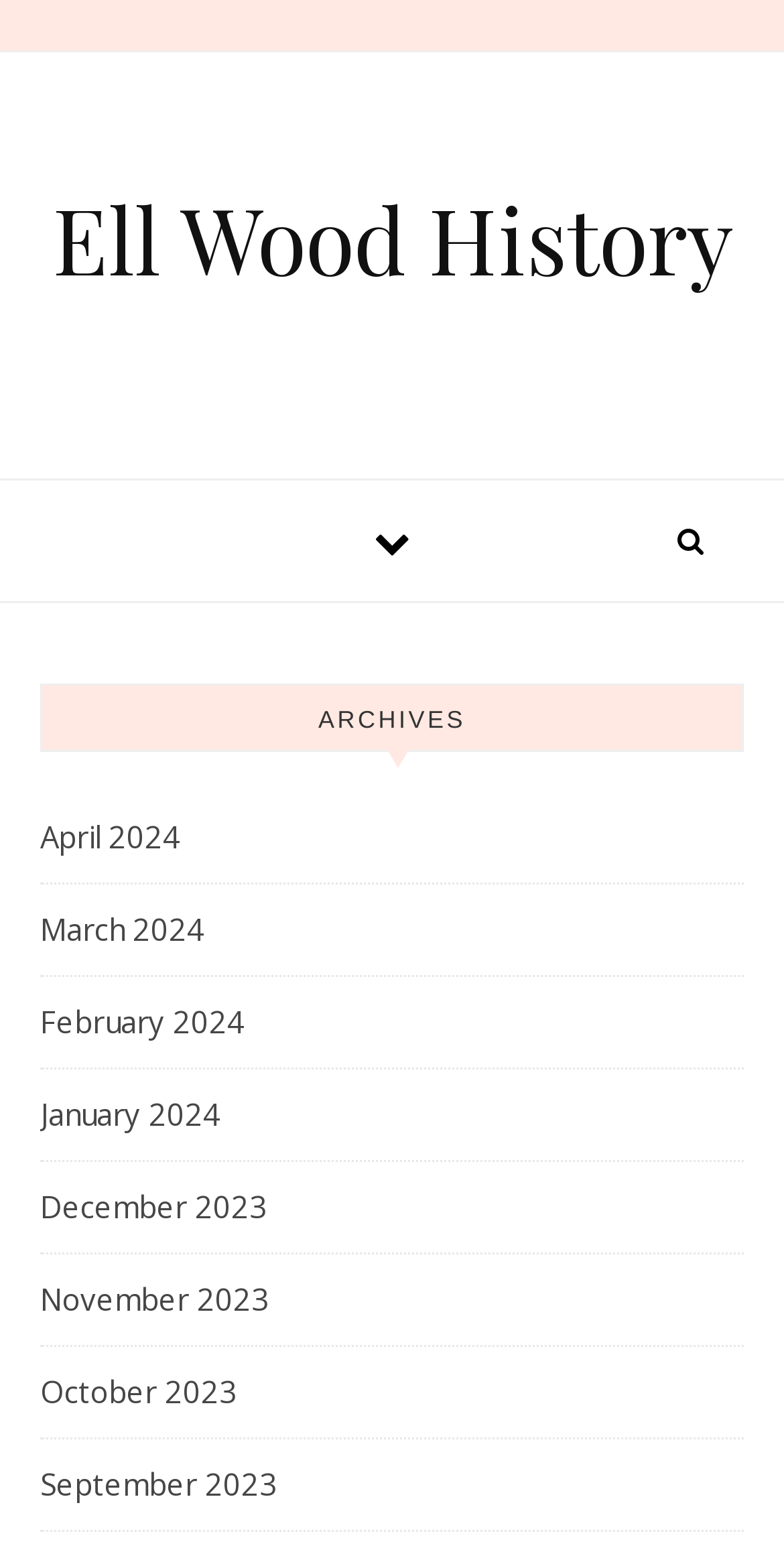Generate the text of the webpage's primary heading.

The Important Factors to Look For In CSGO Injector